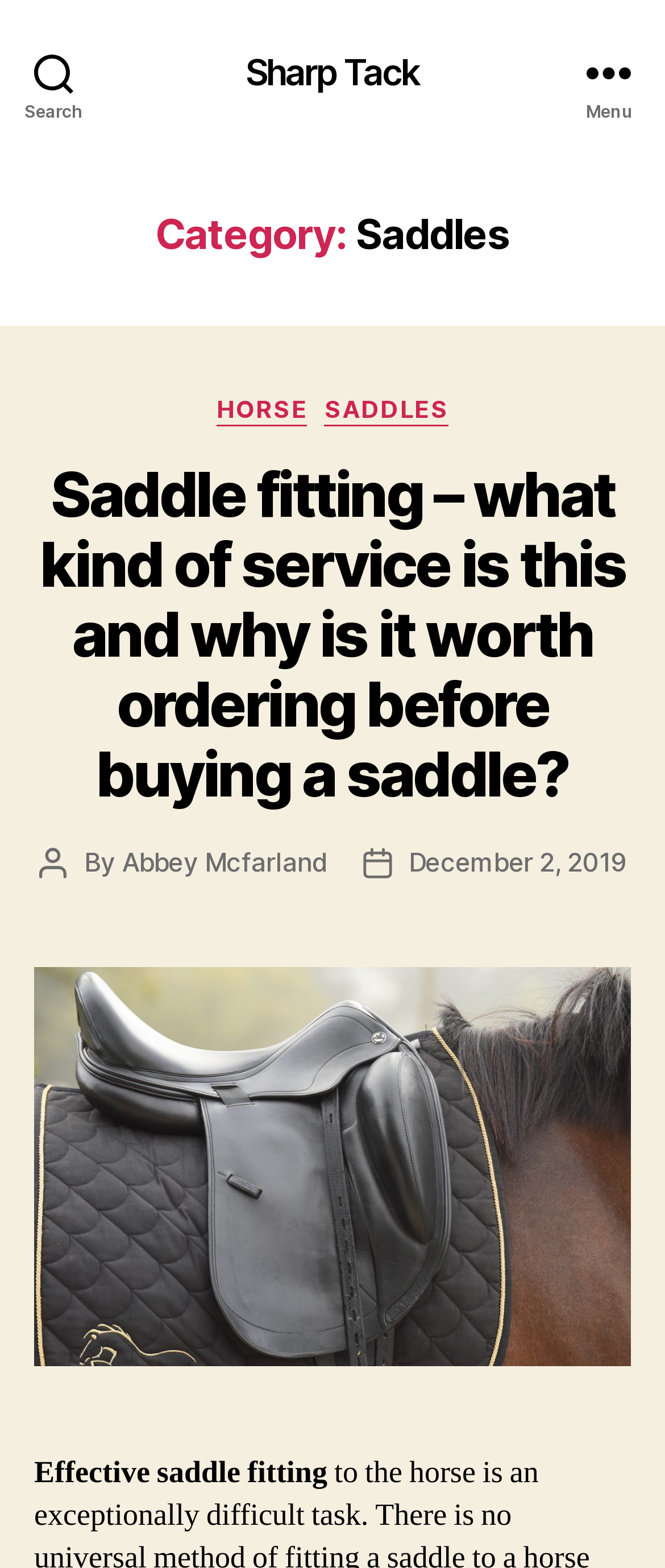Give a detailed account of the webpage's layout and content.

The webpage is about saddles, specifically focusing on saddle fitting services. At the top left, there is a search button, and next to it, a link to "Sharp Tack" is located. On the top right, a menu button is positioned. 

Below the top section, a header section is divided into two parts. The first part has a heading that reads "Category: Saddles". The second part is further divided into three sections. The first section has a heading that asks a question about saddle fitting services, followed by a link to the same topic. The second section has a category list with links to "HORSE" and "SADDLES". The third section displays information about the post, including the author's name, "Abbey Mcfarland", and the post date, "December 2, 2019".

Below the header section, there is a large image of a saddle on a horseback, taking up most of the width of the page. At the bottom of the page, a short text reads "Effective saddle fitting".